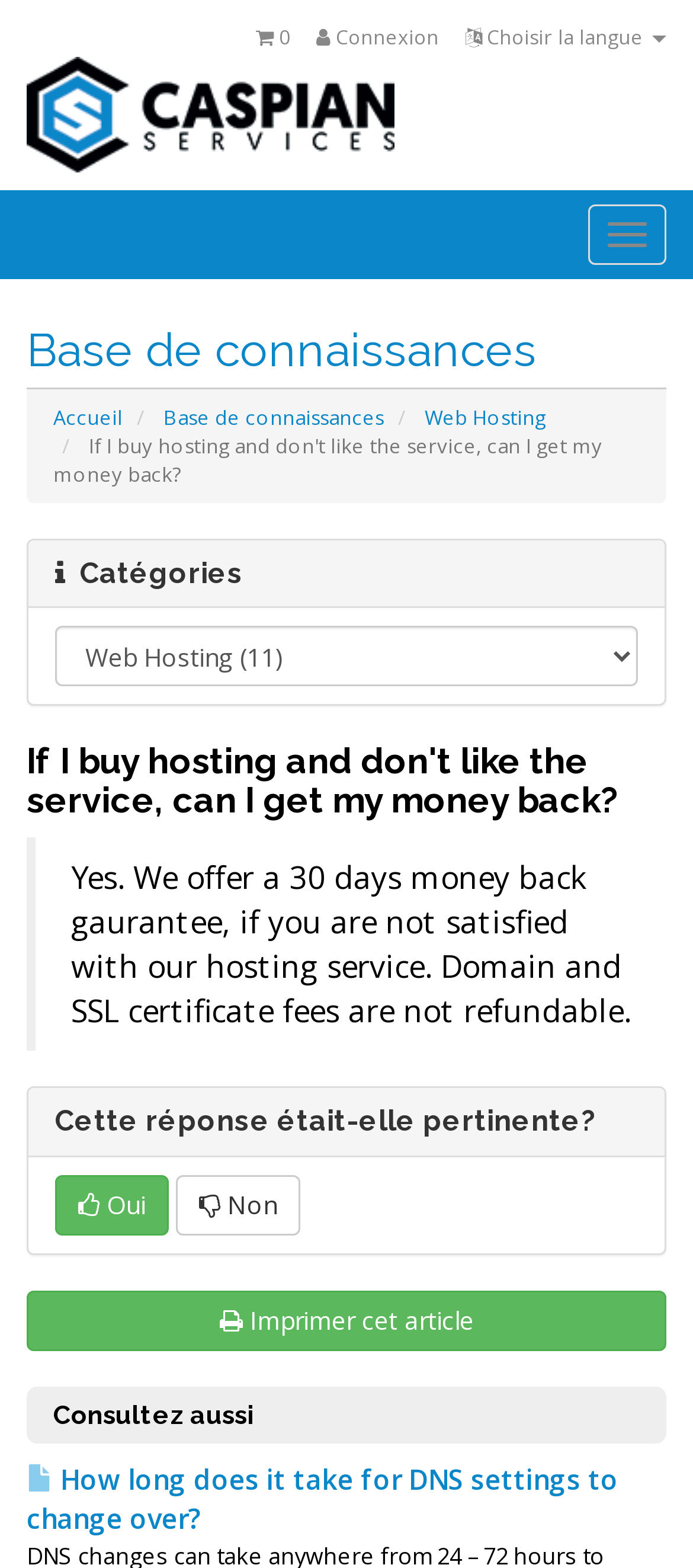Extract the bounding box of the UI element described as: "Web Hosting".

[0.613, 0.257, 0.787, 0.274]